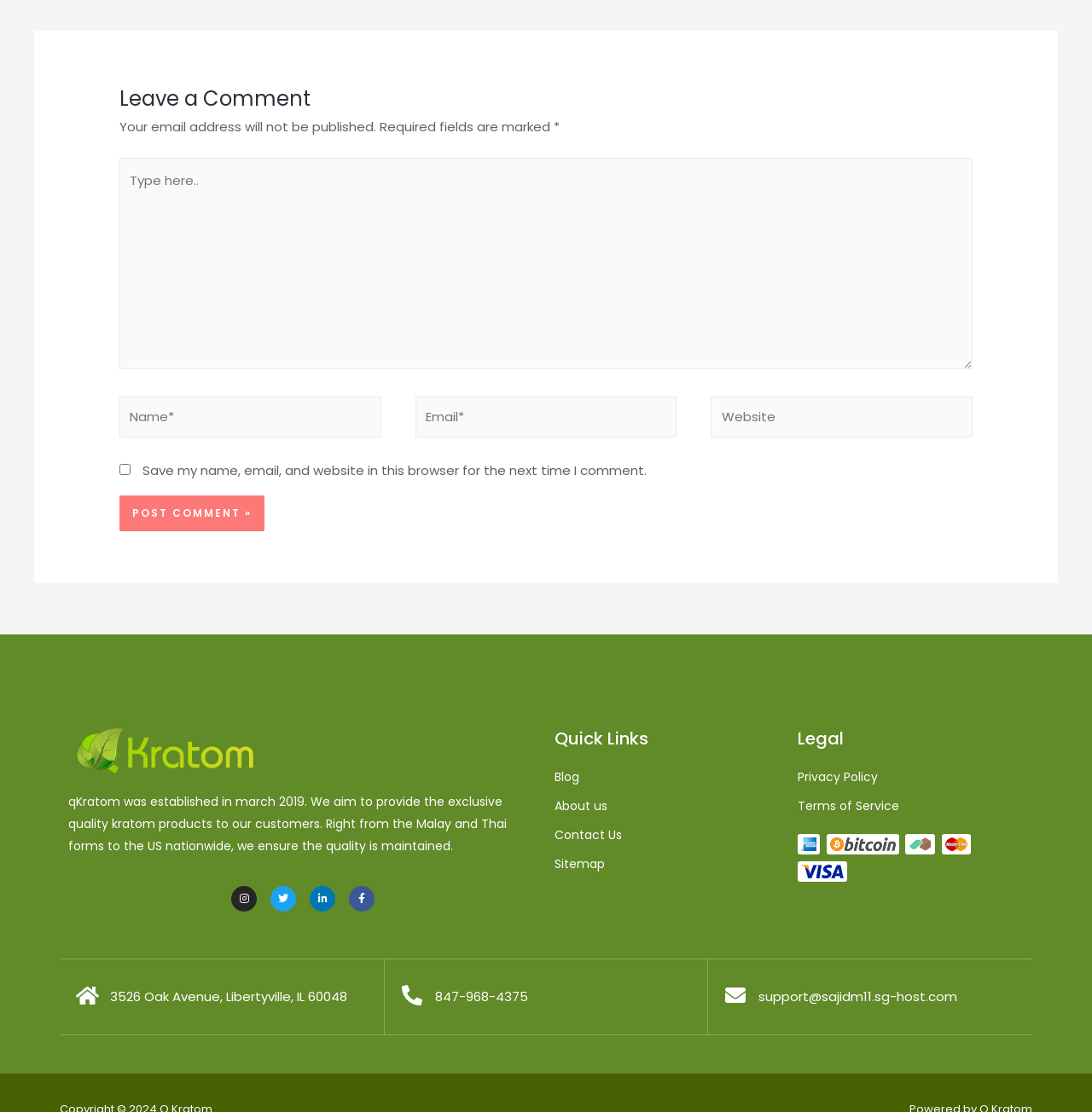How many fields are required to leave a comment?
Please provide a detailed and comprehensive answer to the question.

The required fields to leave a comment are 'Name*', 'Email*', and the comment text box. These fields are marked as required, indicating that they must be filled in to submit a comment.